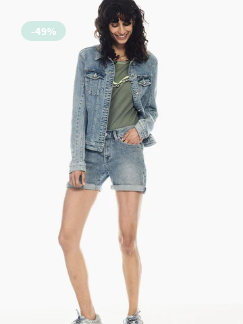What is the discount percentage on the outfit?
Answer briefly with a single word or phrase based on the image.

49%